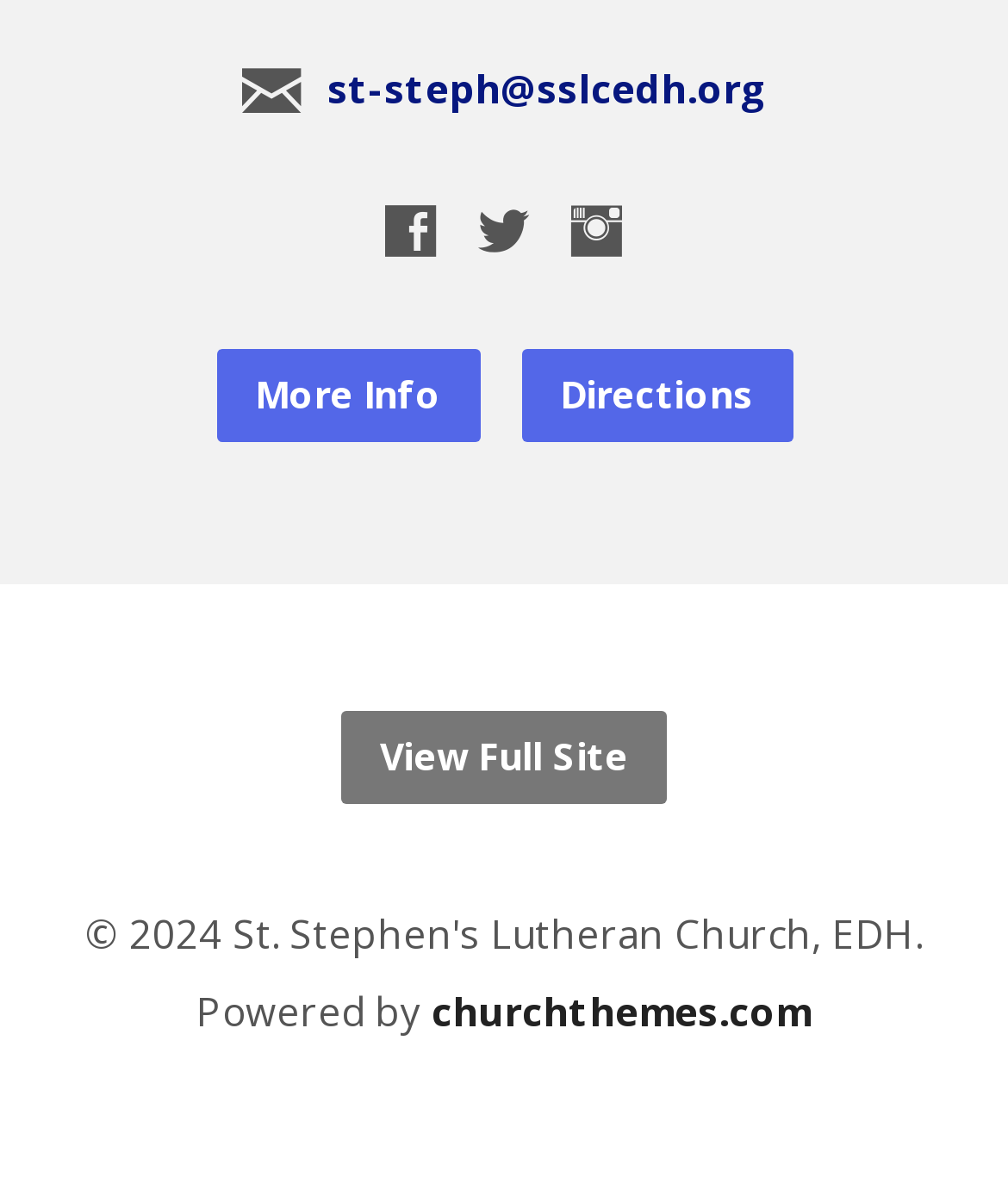What is the text of the second link from the top?
Using the image as a reference, answer with just one word or a short phrase.

st-steph@sslcedh.org